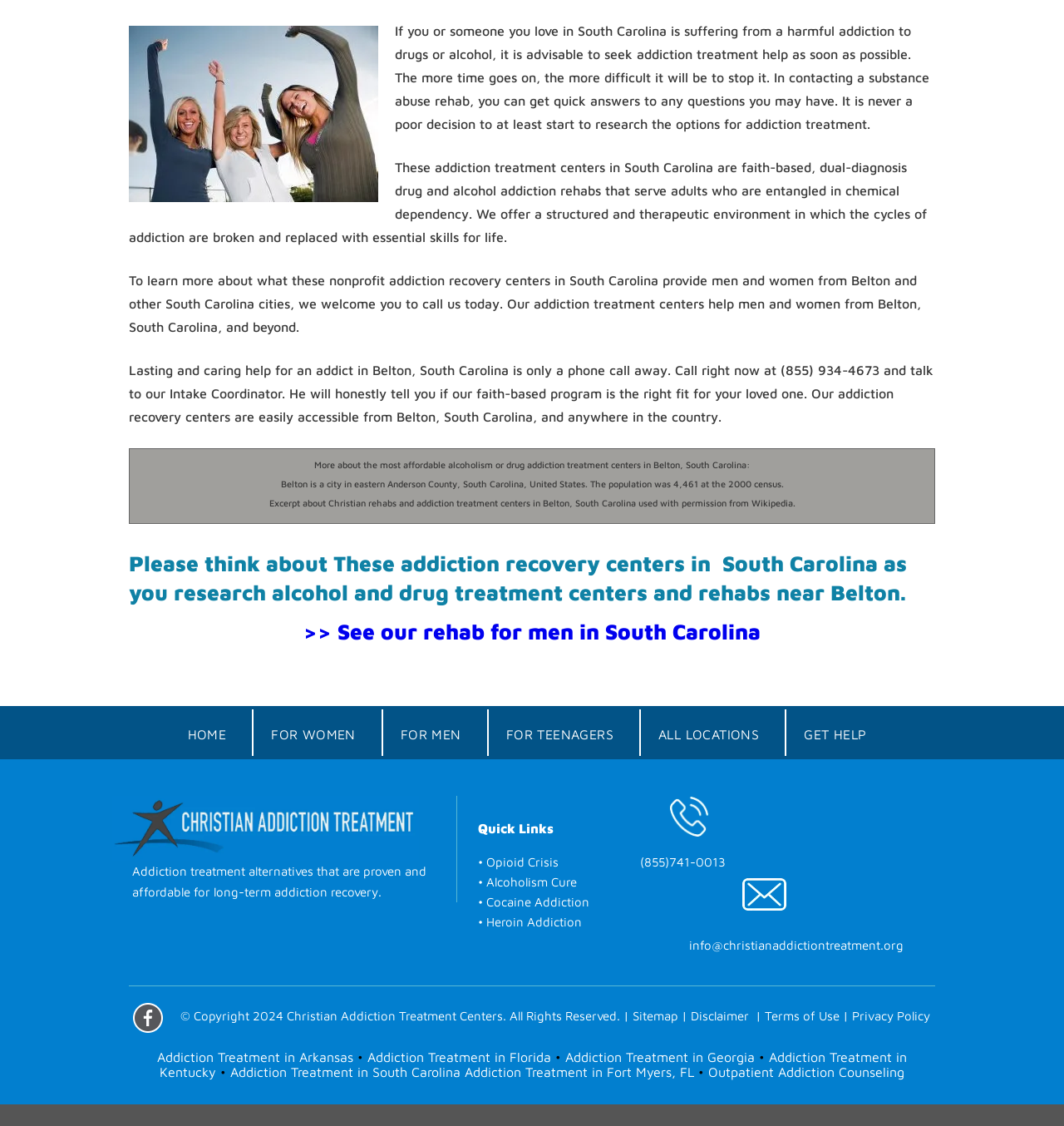Find and indicate the bounding box coordinates of the region you should select to follow the given instruction: "Get help for an addict in Belton, South Carolina".

[0.121, 0.322, 0.877, 0.377]